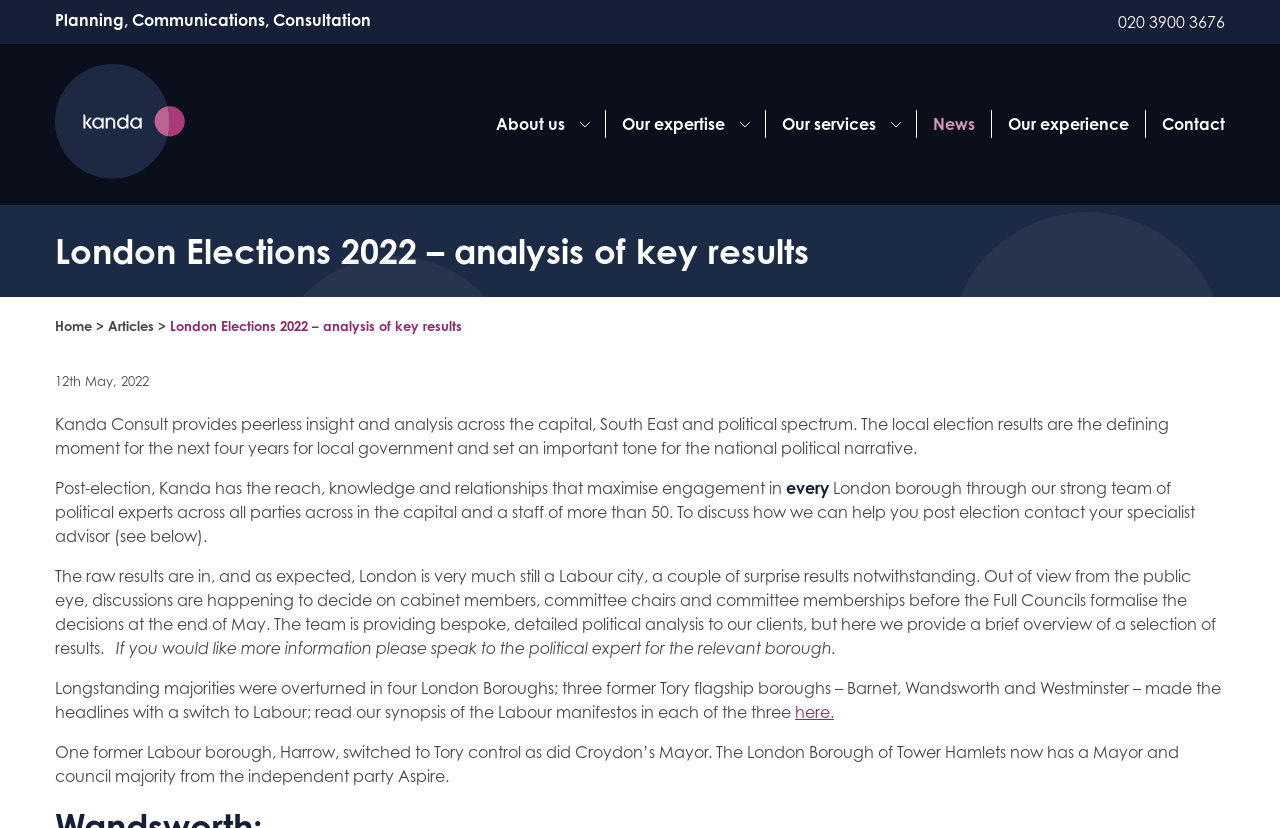Based on the image, give a detailed response to the question: What is the topic of the article?

I found the topic of the article by looking at the heading element with the text 'London Elections 2022 – analysis of key results' located near the top of the webpage, with a bounding box coordinate of [0.043, 0.276, 0.957, 0.33]. This heading is prominent and suggests the main topic of the article.